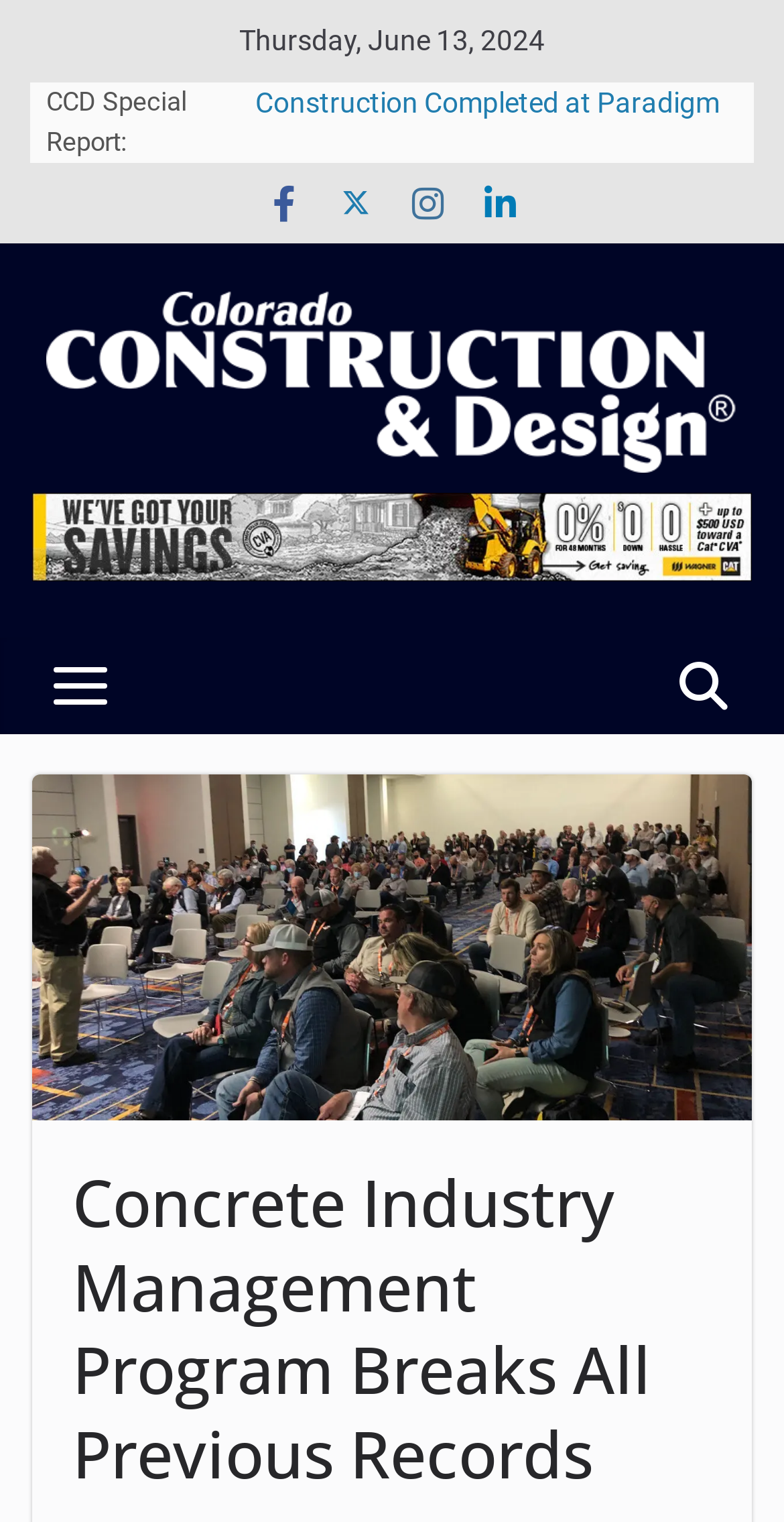How many list markers are there?
Based on the screenshot, provide your answer in one word or phrase.

5